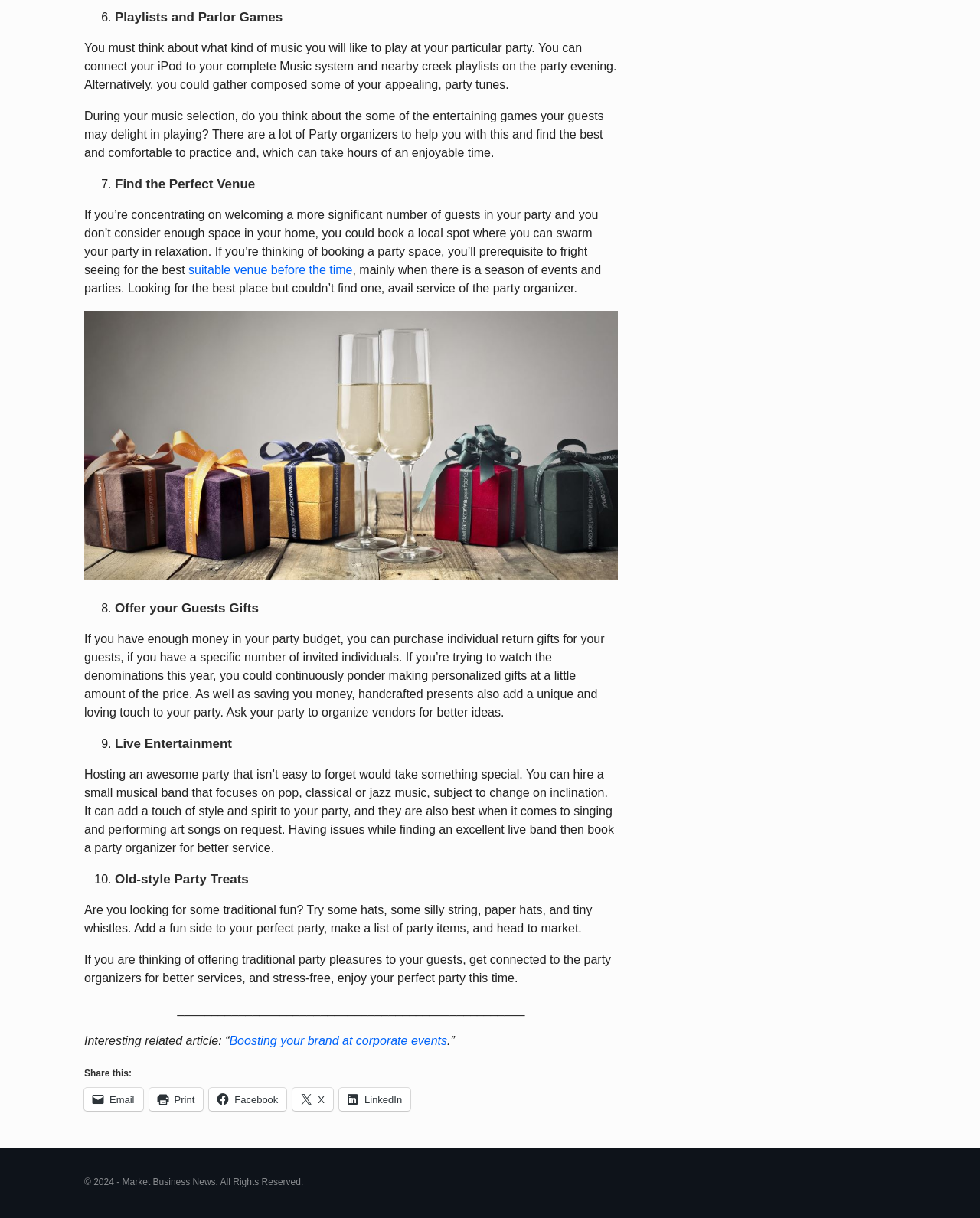Identify the bounding box coordinates for the UI element described as follows: LinkedIn. Use the format (top-left x, top-left y, bottom-right x, bottom-right y) and ensure all values are floating point numbers between 0 and 1.

[0.346, 0.893, 0.419, 0.912]